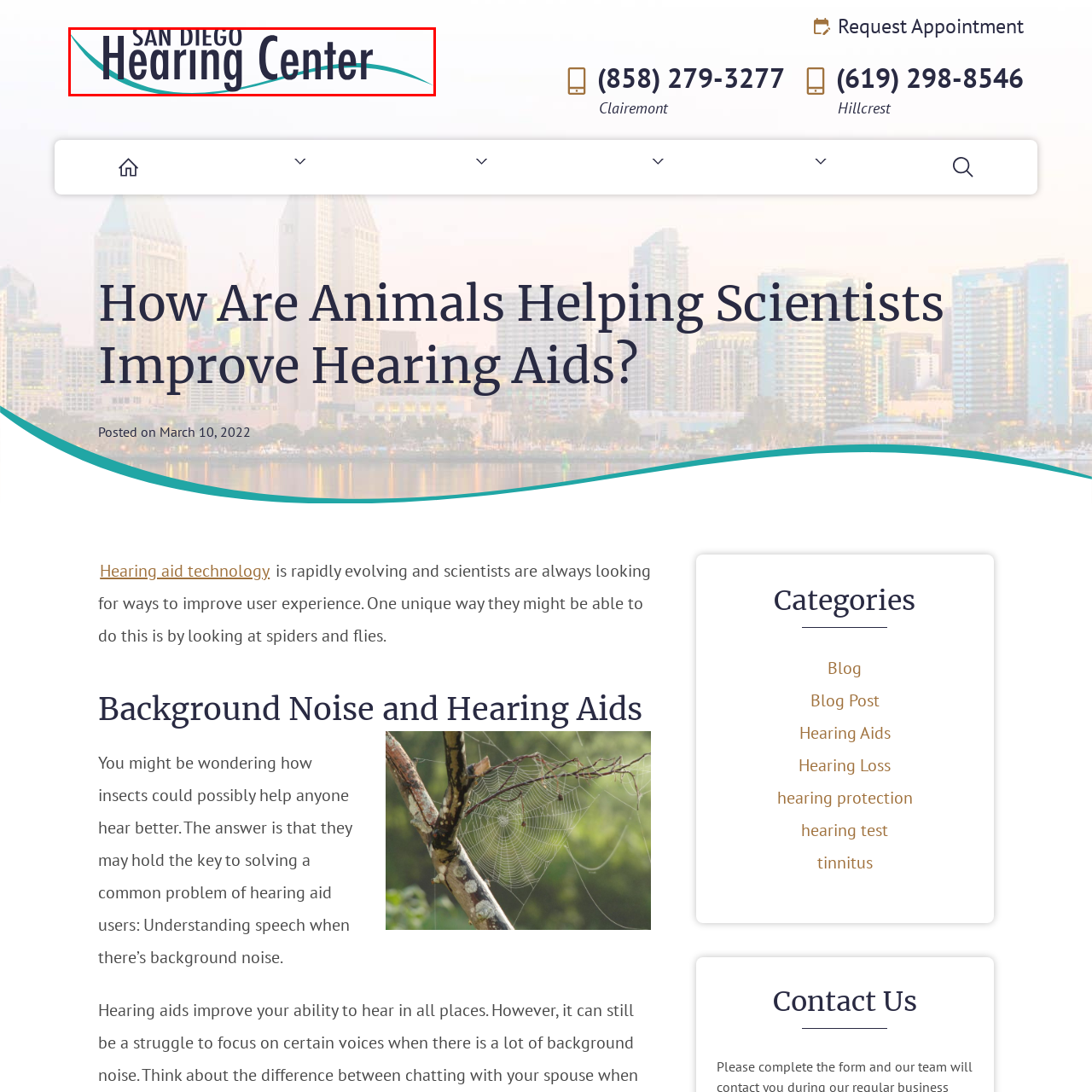Provide a comprehensive description of the image highlighted by the red bounding box.

The image showcases the logo of the San Diego Hearing Center, a prominent establishment dedicated to hearing health and services. The logo features the words "SAN DIEGO" in bold, uppercase letters, emphasizing the location, while "Hearing Center" is presented in a larger font, indicating the focus of the organization. The design is complemented by a smooth, flowing graphic element that adds a modern touch, symbolizing the center's commitment to innovative hearing solutions. This logo serves as a visual anchor for the blog post titled "How Are Animals Helping Scientists Improve Hearing Aids?" which explores unique approaches to improving hearing aid technology.